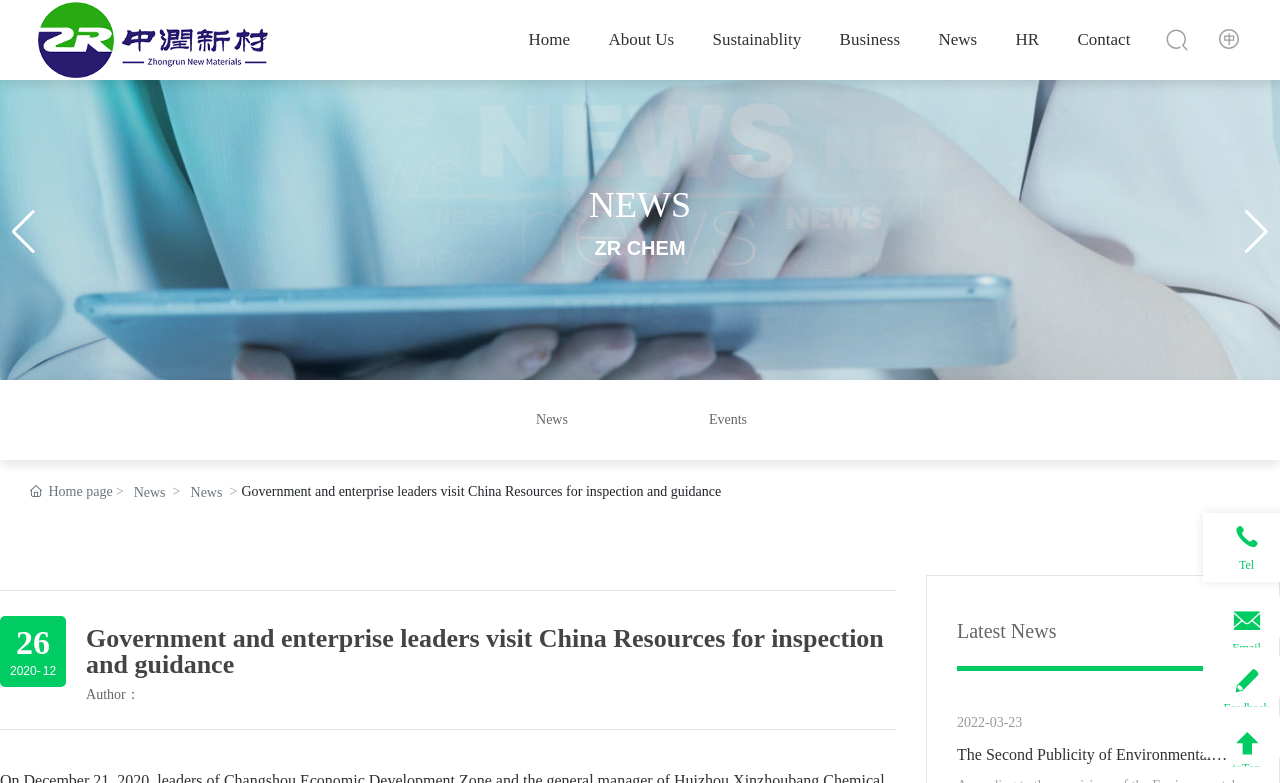Construct a comprehensive caption that outlines the webpage's structure and content.

This webpage is about Chongqing Zhongrun Chemical Co., Ltd., a company located in Chongqing Changshou National Chemical Park. At the top of the page, there is a logo of the company, accompanied by a link to the company's homepage. Below the logo, there is a navigation menu with links to various sections of the website, including "Home", "About Us", "Sustainability", "Business", "News", "HR", and "Contact".

The main content of the page is divided into three sections. The first section features a news article titled "Government and enterprise leaders visit China Resources for inspection and guidance", with a brief summary of the article. Below the article, there are links to related news and events.

The second section is a slideshow with three slides, each featuring a news article with a heading and a brief summary. The slides can be navigated using "Next slide" and "Previous slide" buttons.

The third section is a list of latest news articles, with headings, dates, and brief summaries. The articles are listed in reverse chronological order, with the most recent article at the top.

At the bottom of the page, there is a footer section with contact information, including a phone number and a "toTop" button that allows users to scroll back to the top of the page. There are also some social media icons and a link to the company's Chinese website.